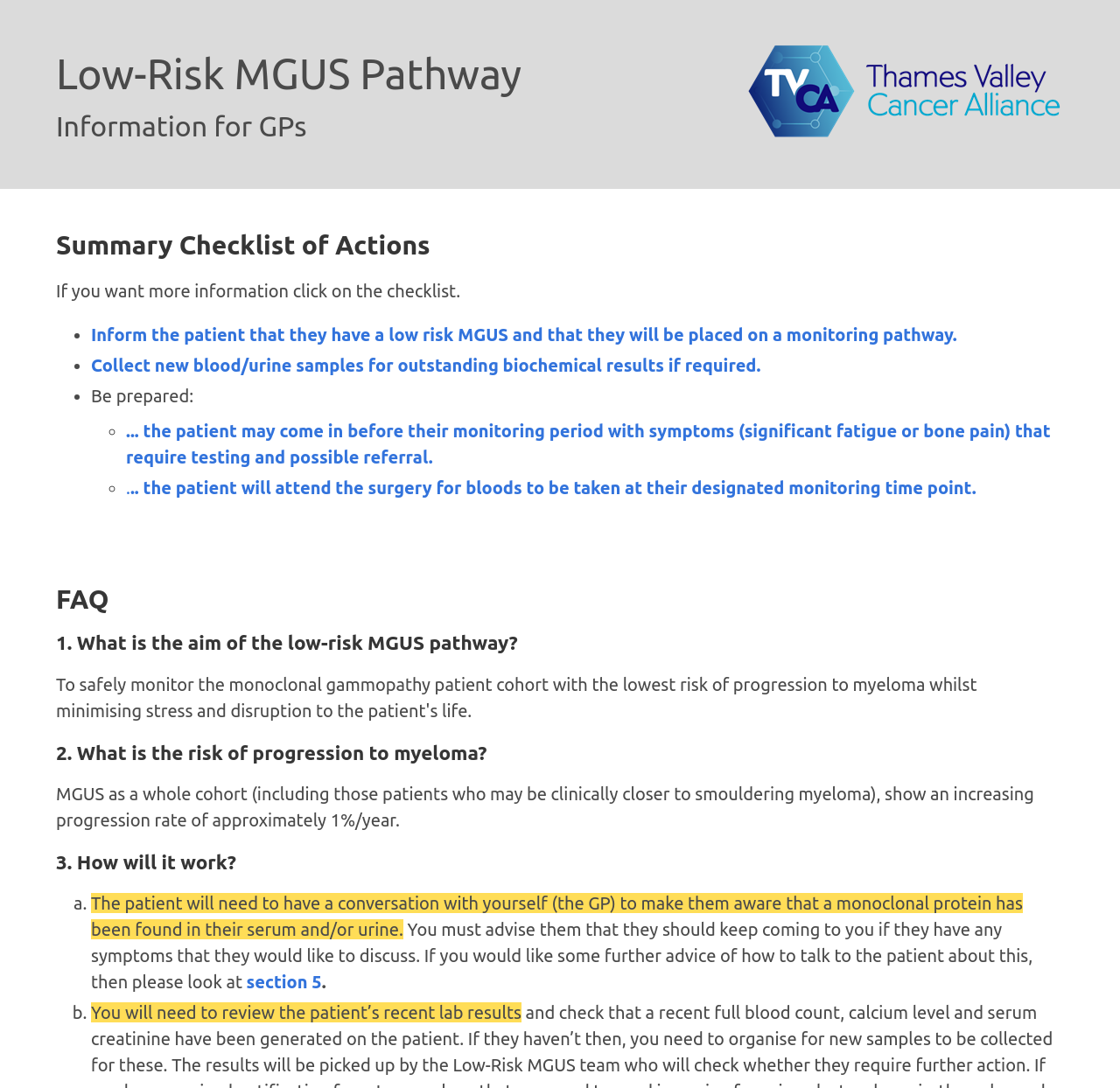What is the purpose of the Low-Risk MGUS Pathway?
Using the details shown in the screenshot, provide a comprehensive answer to the question.

Based on the webpage, the Low-Risk MGUS Pathway is intended to inform patients about their condition and monitor their progress, as indicated by the headings 'Information for GPs' and 'Summary Checklist of Actions'.